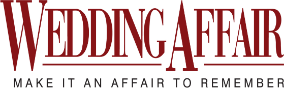What is the theme of the magazine?
Please answer the question with as much detail and depth as you can.

The visual identity of the magazine encapsulates the essence of love, celebration, and luxury, particularly in the vibrant context of Bollywood weddings, which is a significant aspect of its content.